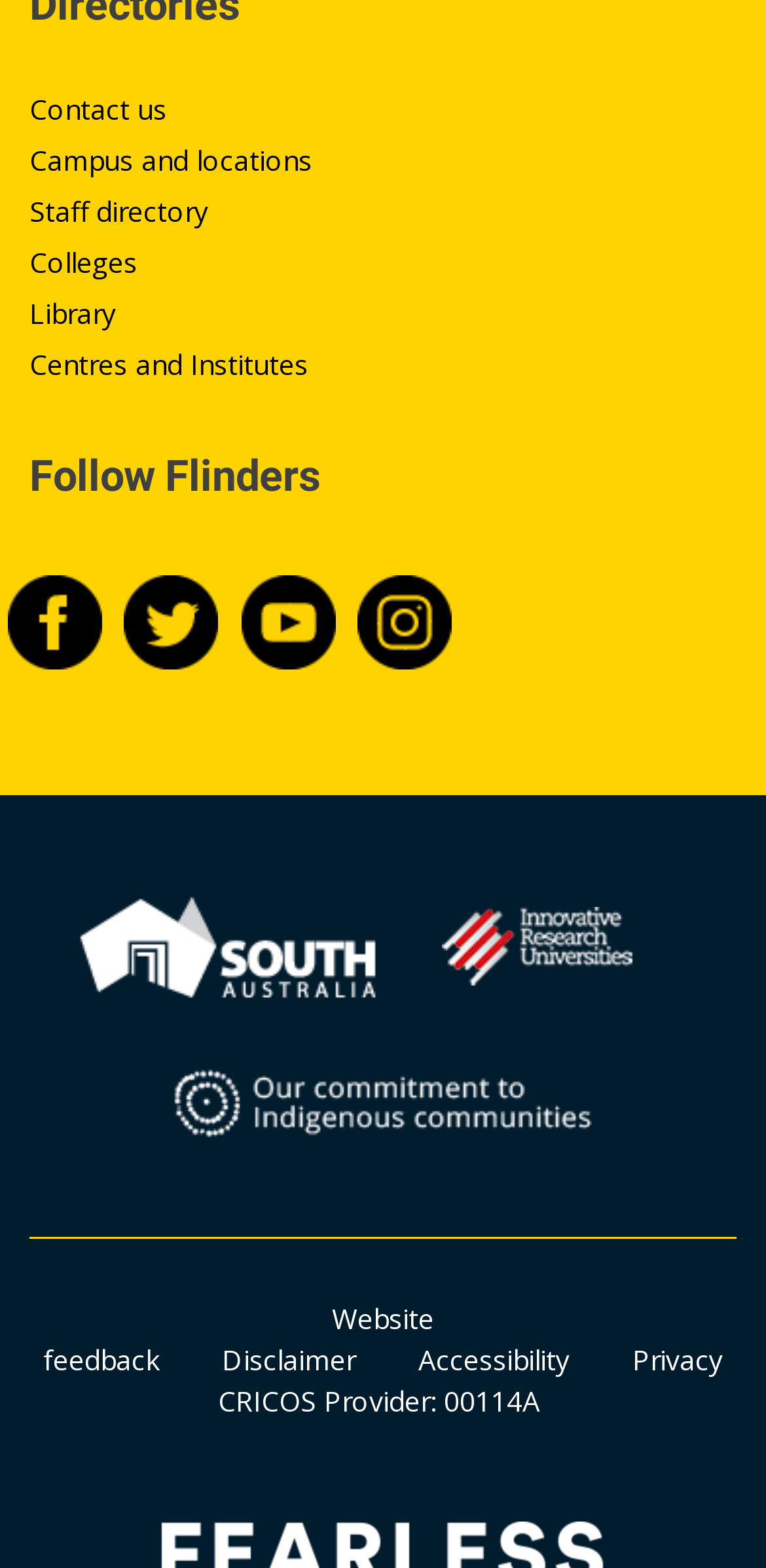Specify the bounding box coordinates for the region that must be clicked to perform the given instruction: "View disclaimer".

[0.29, 0.855, 0.464, 0.878]